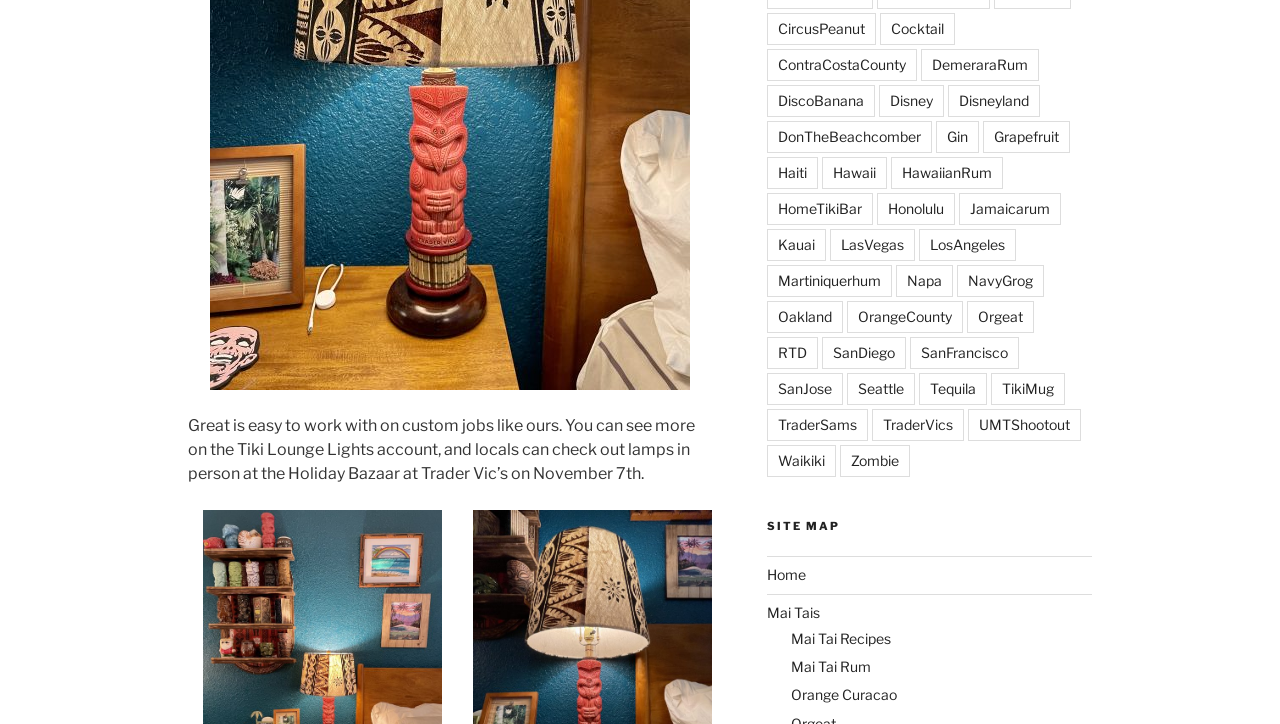Could you please study the image and provide a detailed answer to the question:
What is the name of the bar mentioned in the links?

One of the links on the webpage mentions Trader Vic's, which is a bar. This can be found in the link element with ID 744, where it says 'TraderVics'.